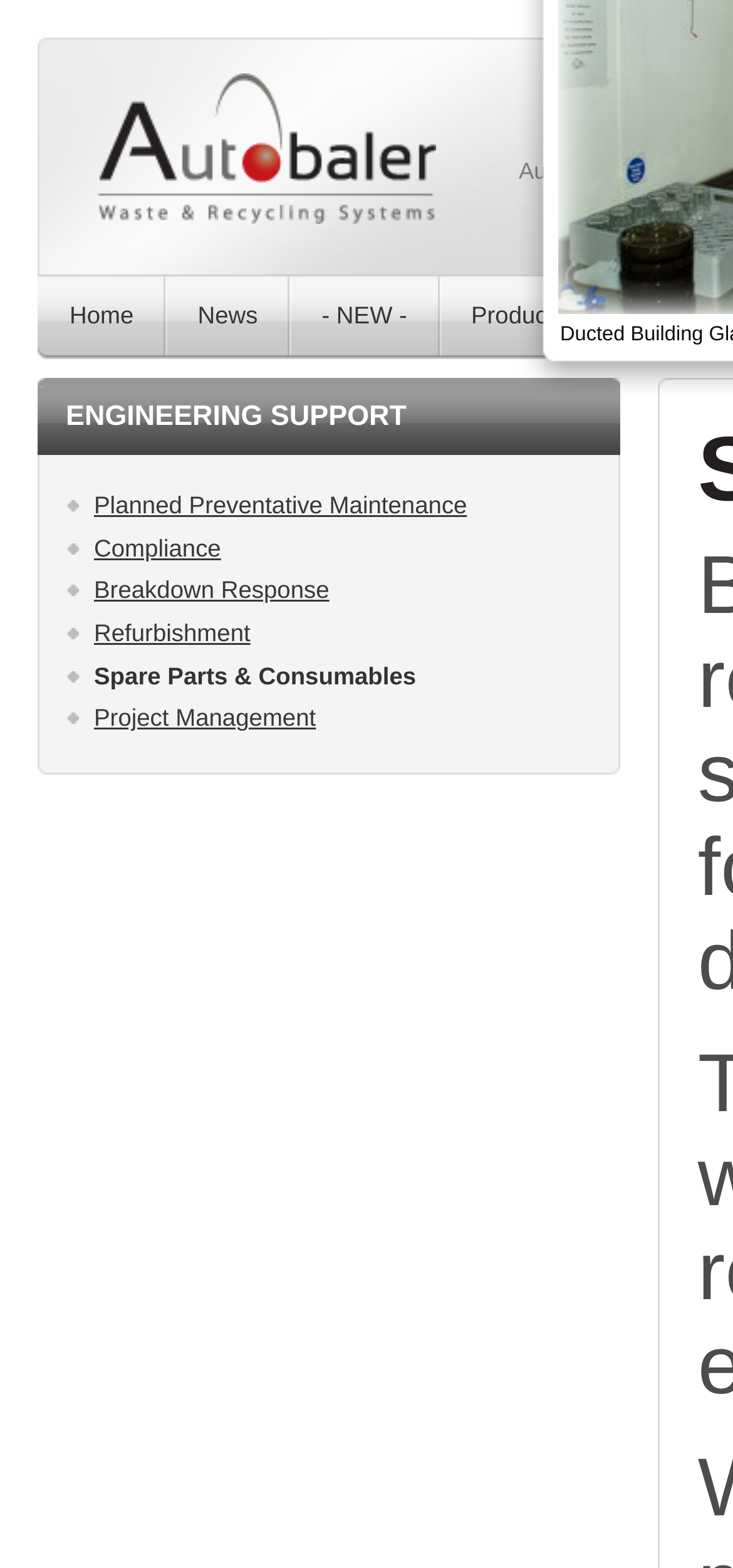Summarize the webpage comprehensively, mentioning all visible components.

The webpage is divided into two main sections. At the top, there is a navigation bar with seven links: "Home", "News", "- NEW -", "Products", and three empty links. The "Autobaler / Waste and Recycling Systems" link is located at the top-left corner, accompanied by an image with the same description.

Below the navigation bar, there are six links arranged vertically, each describing a service related to engineering support: "Planned Preventative Maintenance", "Compliance", "Breakdown Response", "Refurbishment", "Spare Parts & Consumables", and "Project Management". These links are positioned on the left side of the page, with a significant amount of empty space to their right.